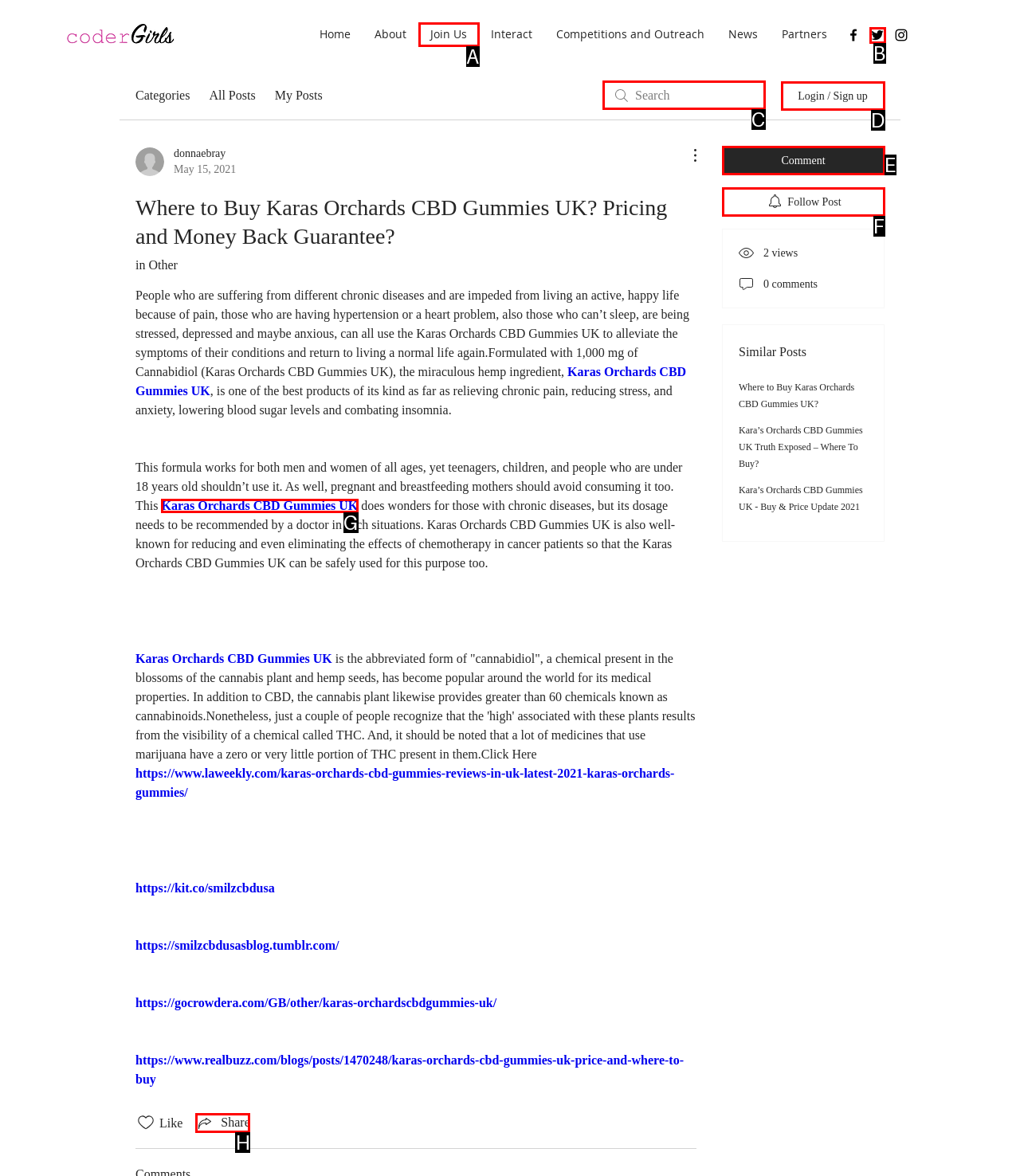Identify which HTML element to click to fulfill the following task: Search for something. Provide your response using the letter of the correct choice.

C